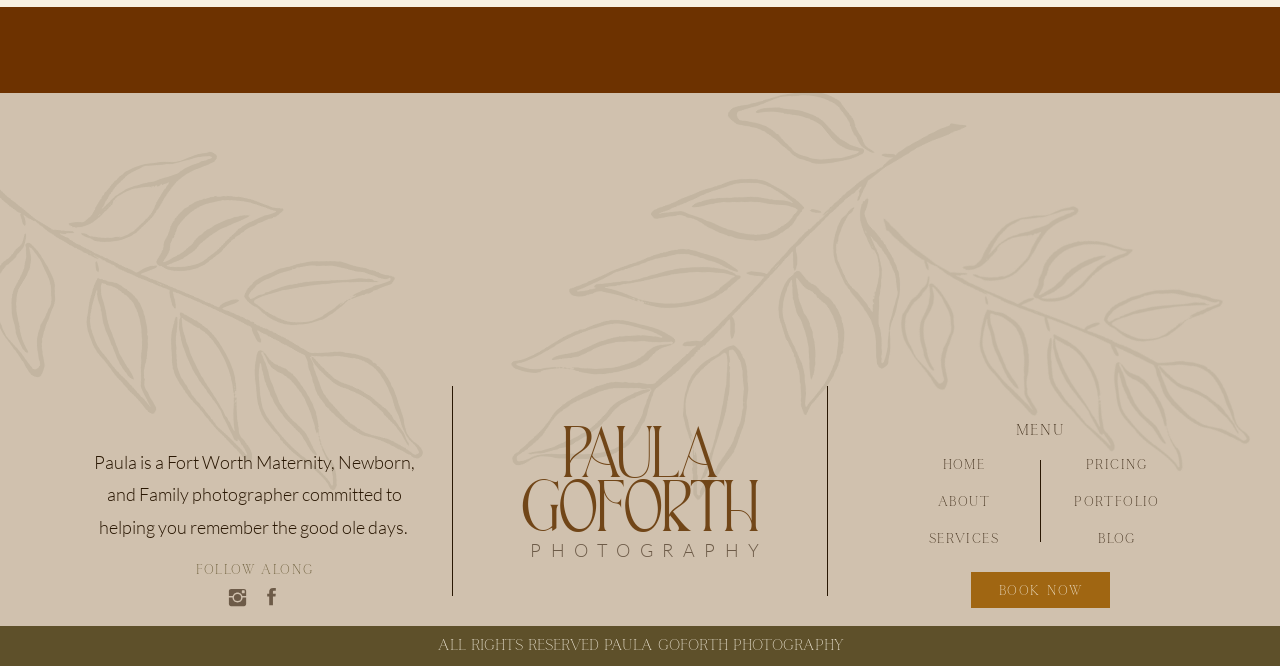Please determine the bounding box of the UI element that matches this description: book now. The coordinates should be given as (top-left x, top-left y, bottom-right x, bottom-right y), with all values between 0 and 1.

[0.759, 0.859, 0.867, 0.913]